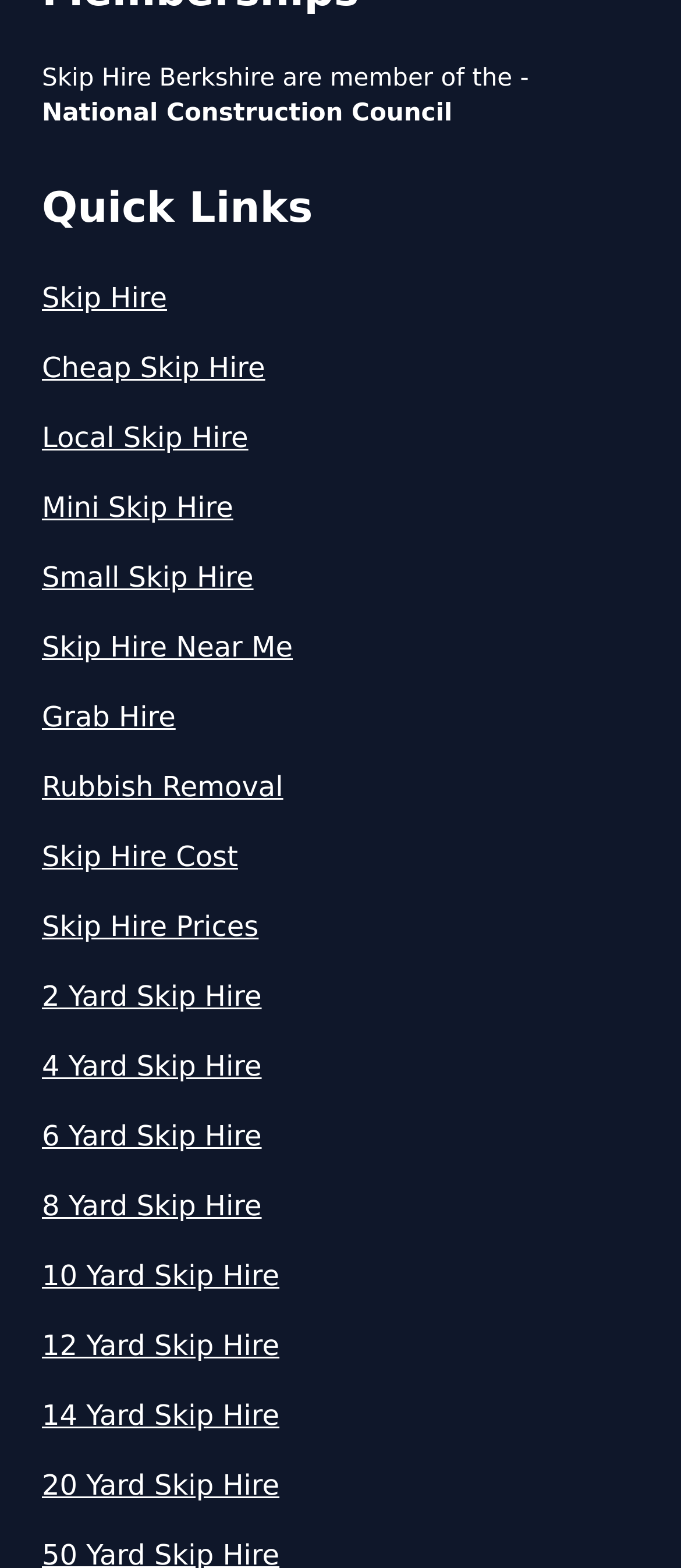How many links are there under 'Quick Links'?
Please provide a detailed and thorough answer to the question.

I counted the number of links under the 'Quick Links' heading, starting from 'Skip Hire' to '20 Yard Skip Hire', and found a total of 19 links.